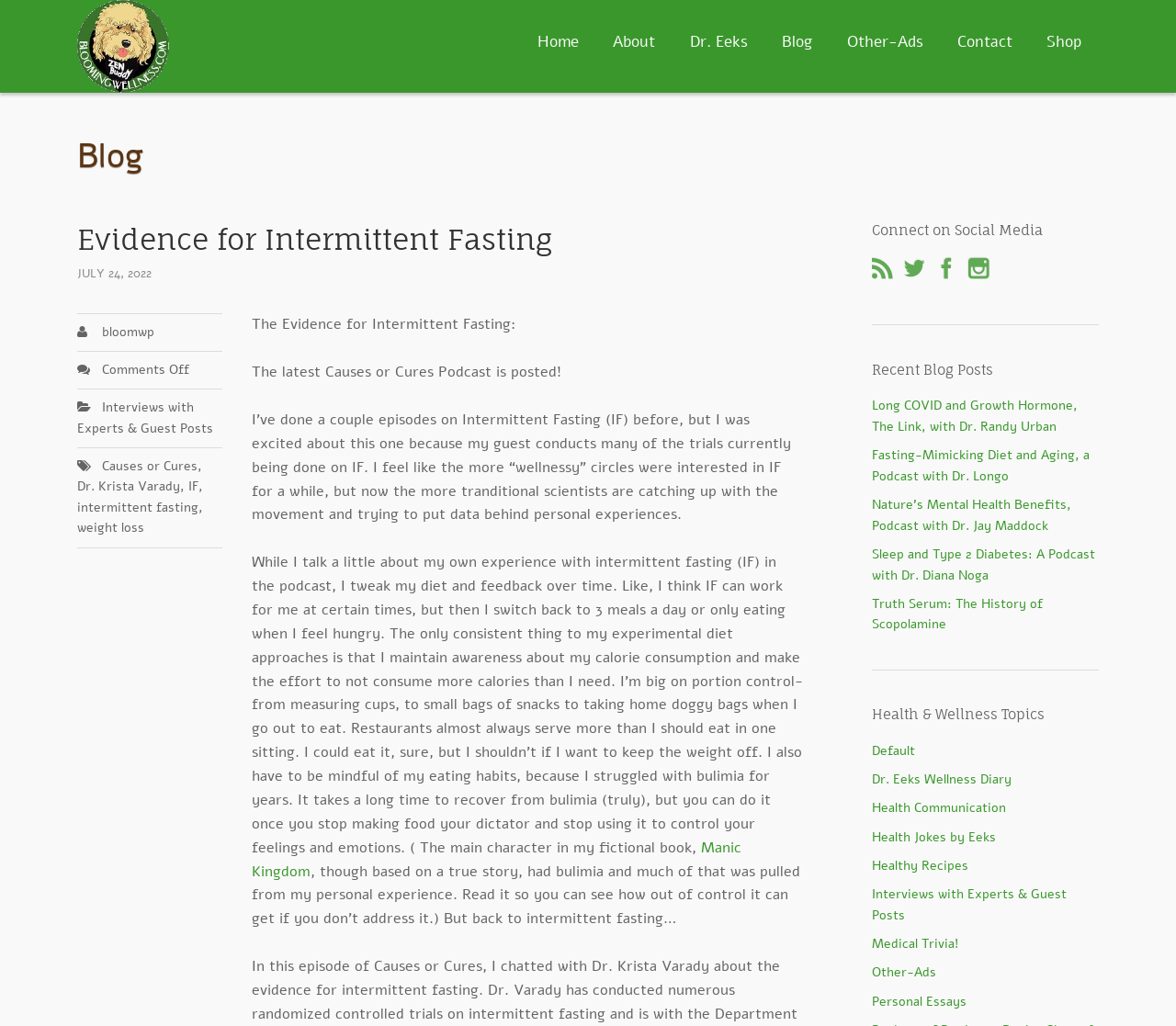Please answer the following question using a single word or phrase: 
What is the topic of the latest blog post?

Evidence for Intermittent Fasting